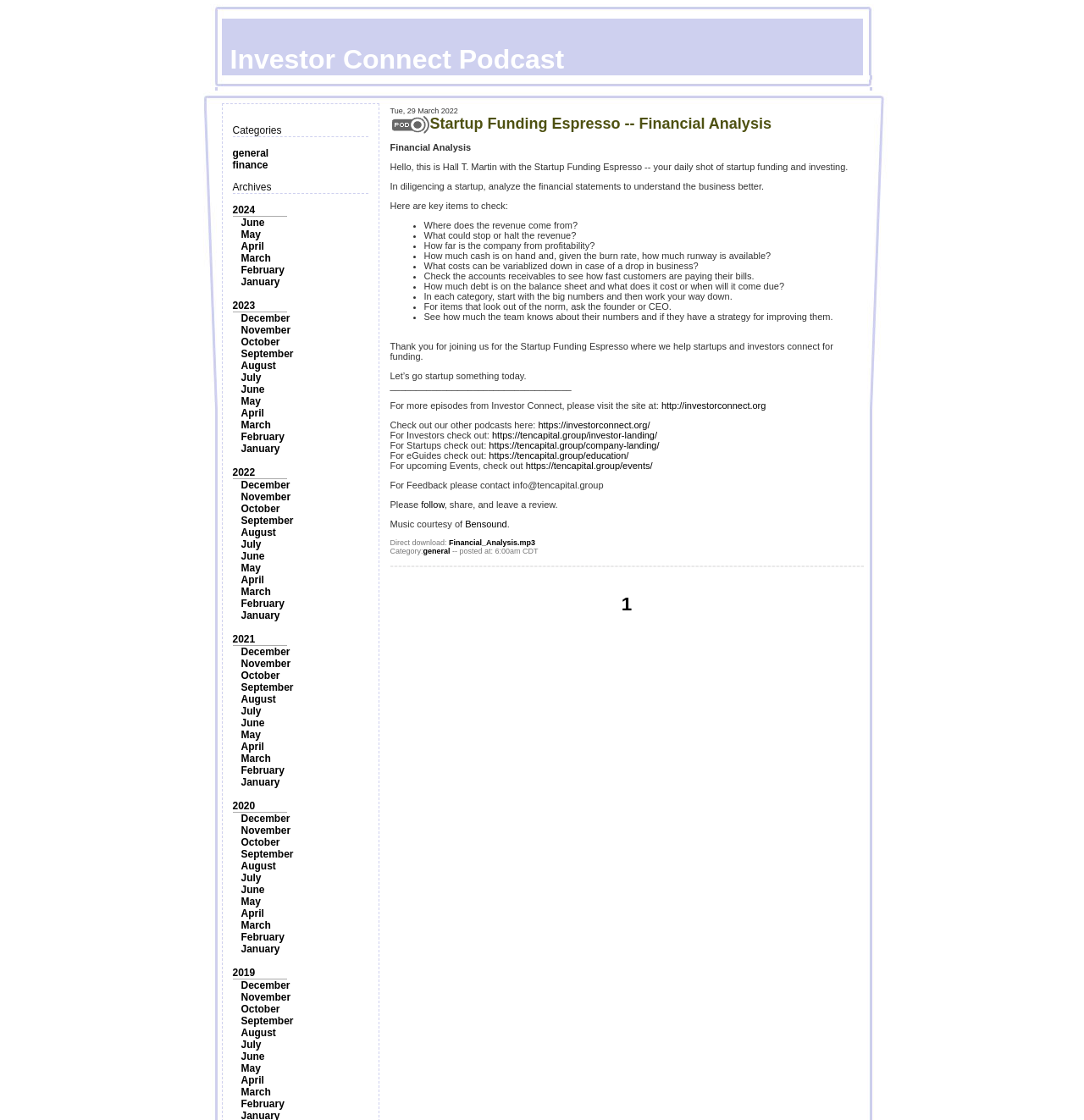What is the category of the podcast?
Your answer should be a single word or phrase derived from the screenshot.

Financial Analysis